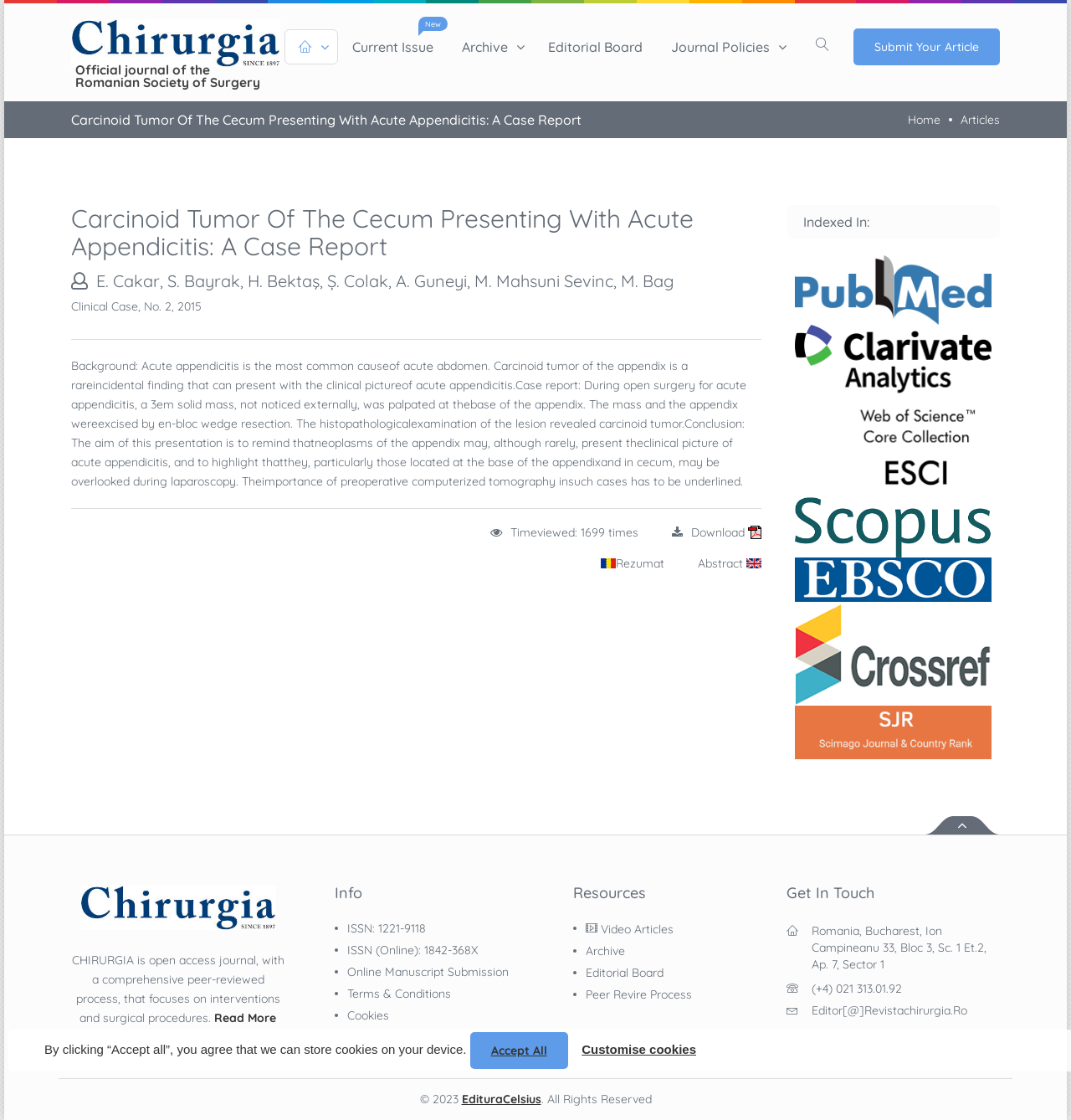Pinpoint the bounding box coordinates of the area that must be clicked to complete this instruction: "Visit the 'Editorial Board' page".

[0.498, 0.026, 0.613, 0.058]